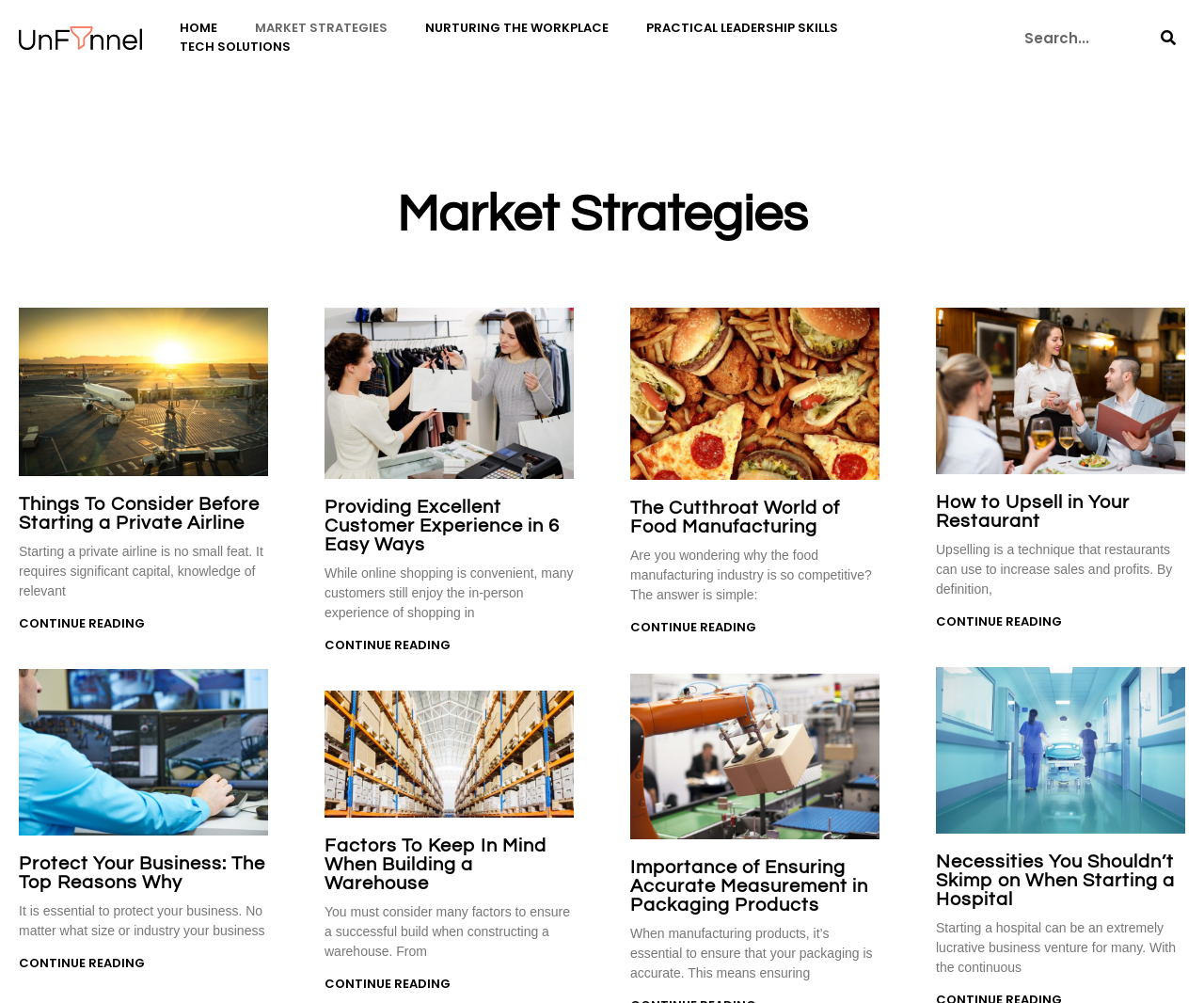Elaborate on the information and visuals displayed on the webpage.

The webpage is an archive of market strategies articles, currently on page 4 of 33. At the top, there are five links to different sections: HOME, MARKET STRATEGIES, NURTURING THE WORKPLACE, PRACTICAL LEADERSHIP SKILLS, and TECH SOLUTIONS. To the right of these links, there is a search bar with a search button.

Below the top navigation, there is a heading that reads "Market Strategies". Underneath this heading, there are five articles, each with an image, a heading, a brief summary, and a "Read more" link. The articles are arranged in a grid, with two articles in the first row, two in the second row, and one in the third row.

The first article is about starting a private airline, with an image of a plane on a runway. The second article is about providing excellent customer experience, with an image of a woman shopping in a clothing store. The third article is about the competitive world of food manufacturing, with no image. The fourth article is about upselling in restaurants, with an image of a well-dressed couple giving their order to a waitress. The fifth article is about protecting your business, with an image of a security monitoring guard at work.

Below these five articles, there are four more articles, arranged in a similar grid pattern. The sixth article is about building a warehouse, with an image of industrial shelving. The seventh article is about ensuring accurate measurement in packaging products, with an image of robot packaging. The eighth article is about necessities for starting a hospital, with an image of a hallway.